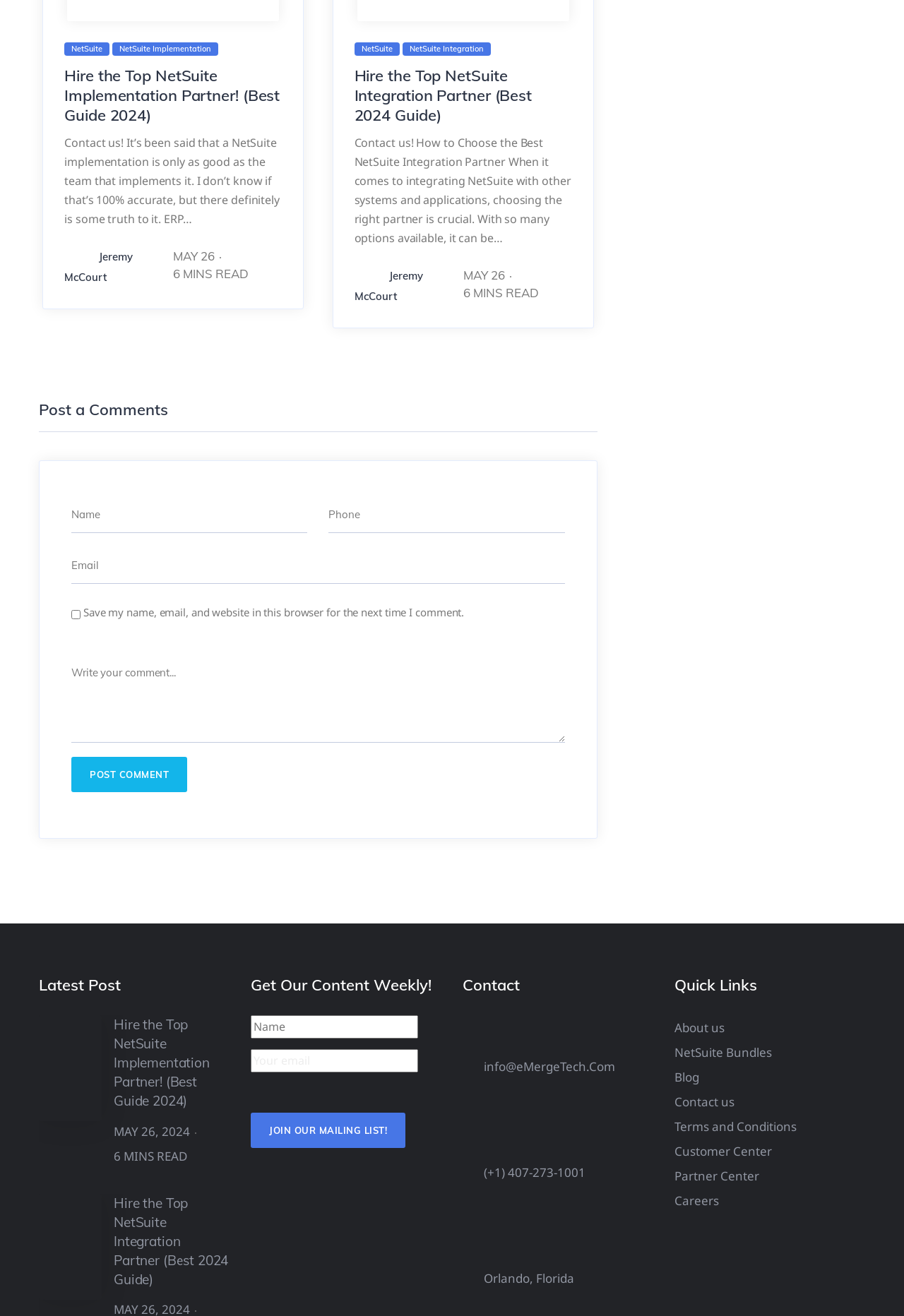Determine the bounding box coordinates for the clickable element to execute this instruction: "Click the 'Hire the Top NetSuite Implementation Partner! (Best Guide 2024)' link". Provide the coordinates as four float numbers between 0 and 1, i.e., [left, top, right, bottom].

[0.043, 0.806, 0.112, 0.816]